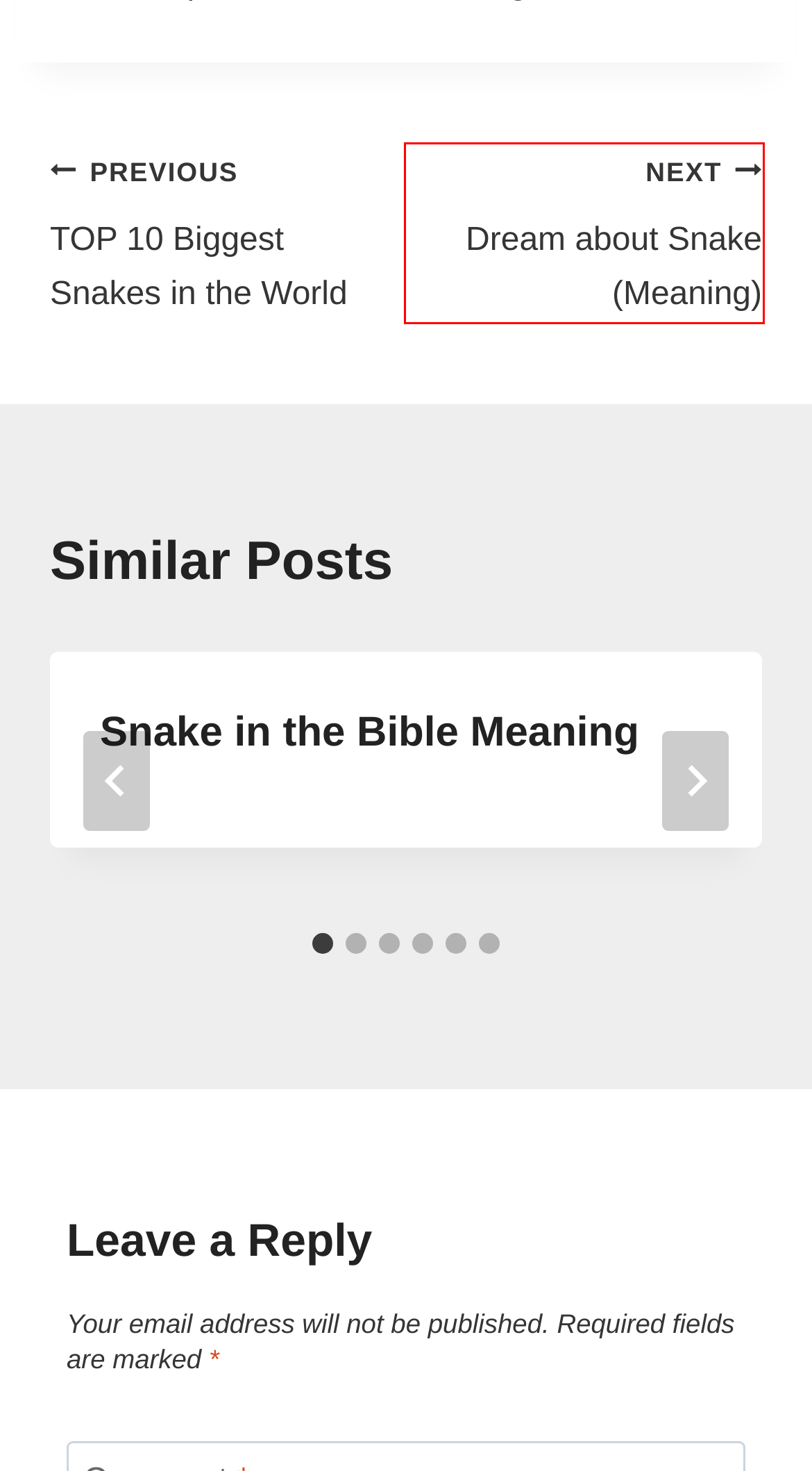You have a screenshot of a webpage with a red bounding box around a UI element. Determine which webpage description best matches the new webpage that results from clicking the element in the bounding box. Here are the candidates:
A. How to preserve the snake shed? | Snake Jewellery
B. What is the Lifespan of a Snake? | Snake Jewellery
C. Snake in the Bible Meaning | Snake Jewellery
D. Snake Earrings | Snake Jewellery
E. Dream about Snake (Meaning) | Snake Jewellery
F. Snake Necklaces | Snake Jewellery
G. Snake Jewellery
H. TOP 10 Biggest Snakes in the World | Snake Jewellery

E